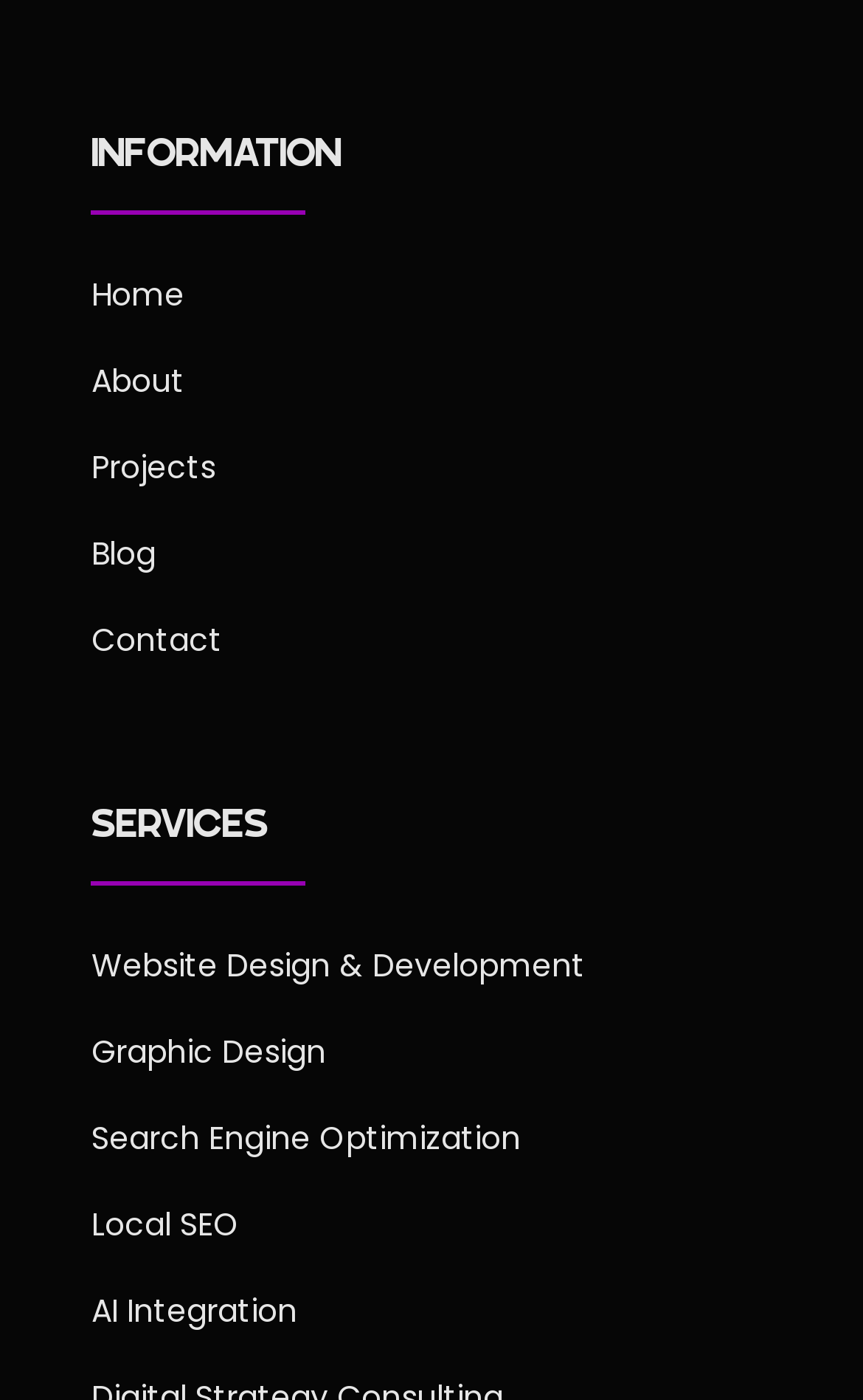Locate the bounding box coordinates for the element described below: "Website Design & Development". The coordinates must be four float values between 0 and 1, formatted as [left, top, right, bottom].

[0.106, 0.674, 0.678, 0.706]